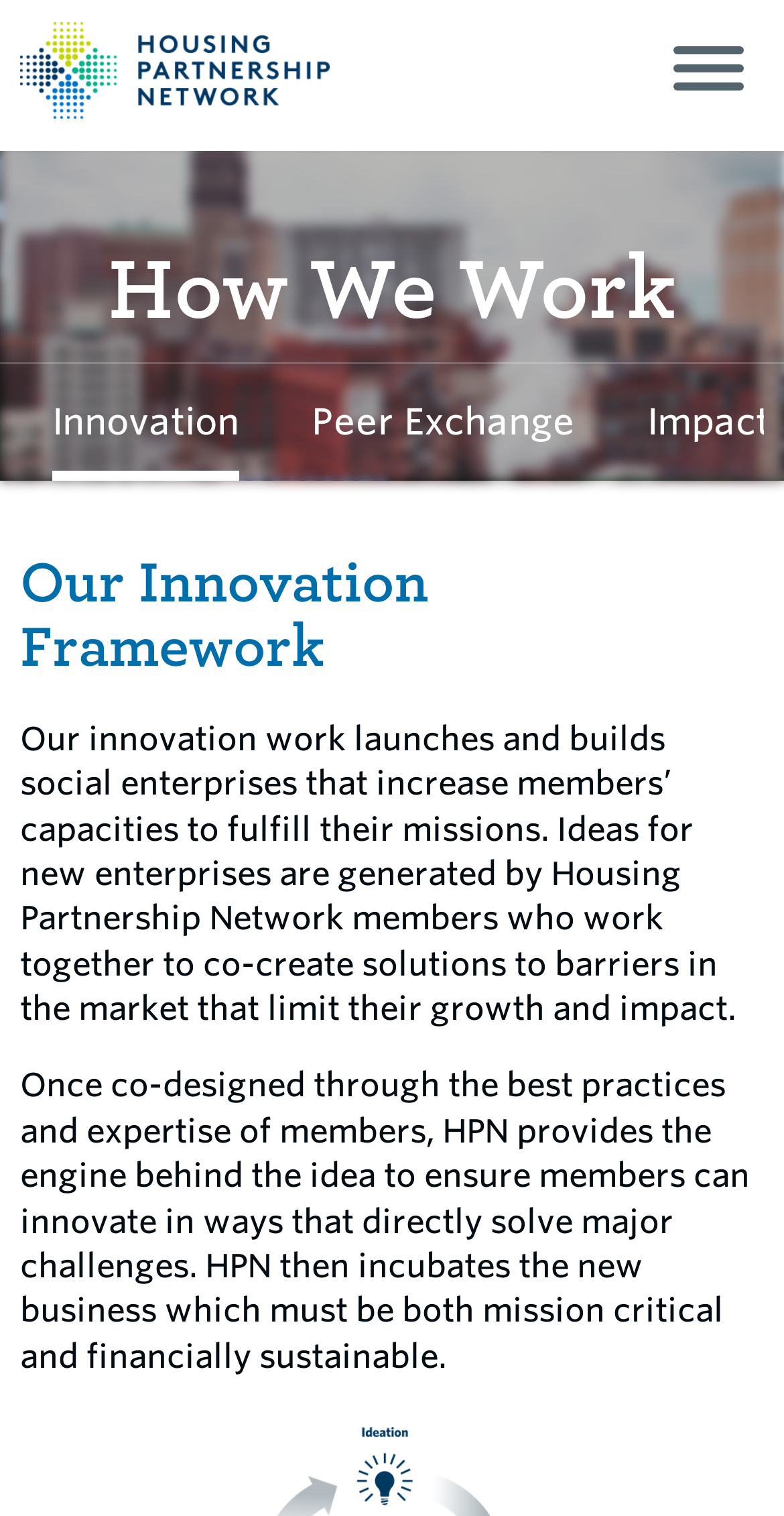Locate and provide the bounding box coordinates for the HTML element that matches this description: "Peer Exchange".

[0.397, 0.24, 0.733, 0.317]